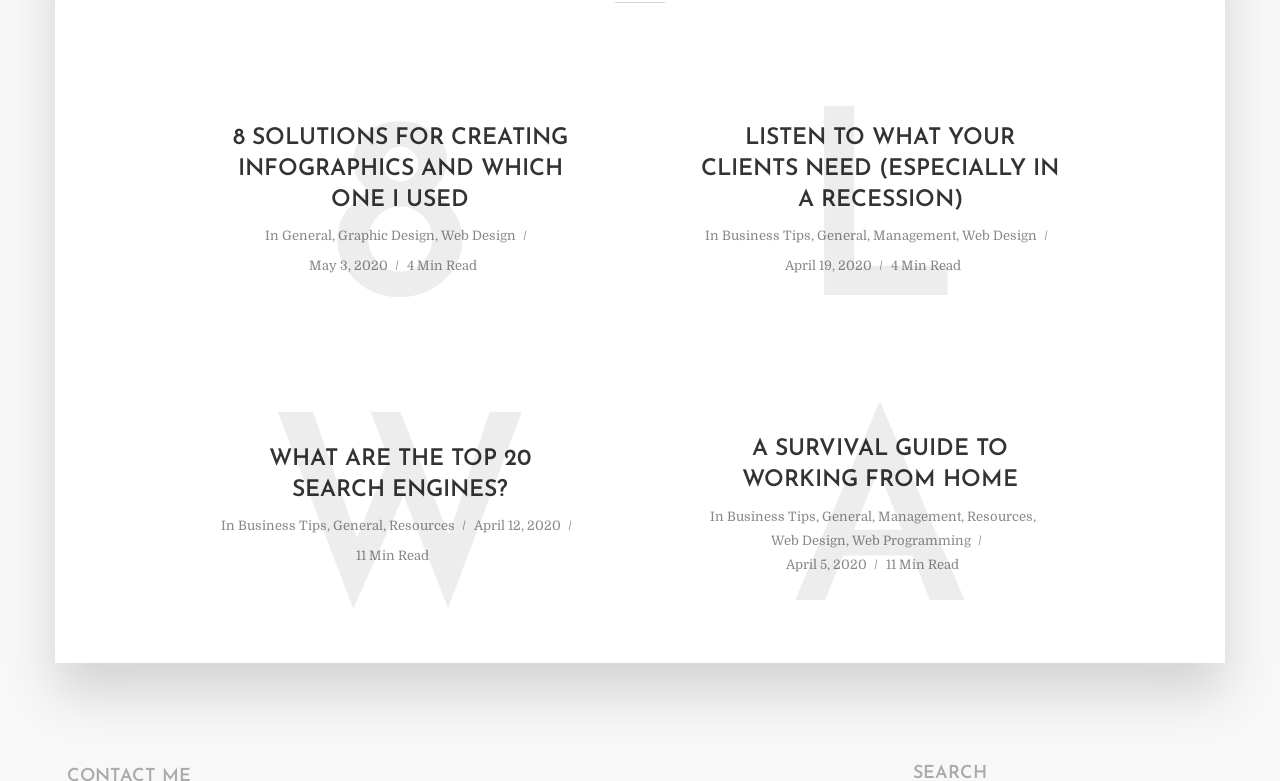Please identify the bounding box coordinates of the clickable area that will allow you to execute the instruction: "check the guide to working from home".

[0.547, 0.556, 0.828, 0.636]